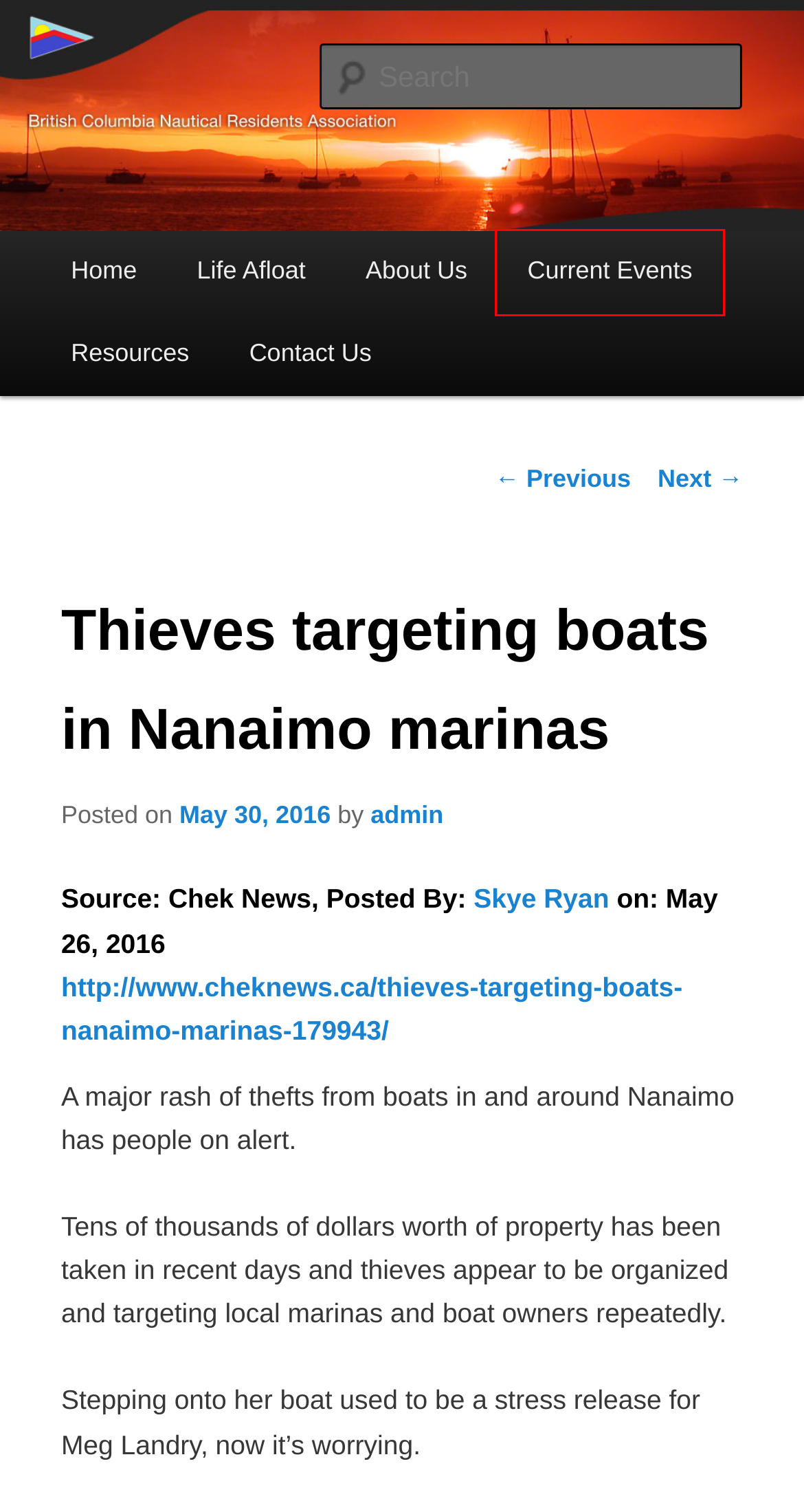Using the screenshot of a webpage with a red bounding box, pick the webpage description that most accurately represents the new webpage after the element inside the red box is clicked. Here are the candidates:
A. admin | BCNR
B. Current Events | BCNR
C. 2016 Massive Marine Garage Sale | BCNR
D. About Us | BCNR
E. Contact Us | BCNR
F. BCNR | British Columbia Nautical Residents Association
G. Resources | BCNR
H. Affordable Housing on the BC Coast | BCNR

B